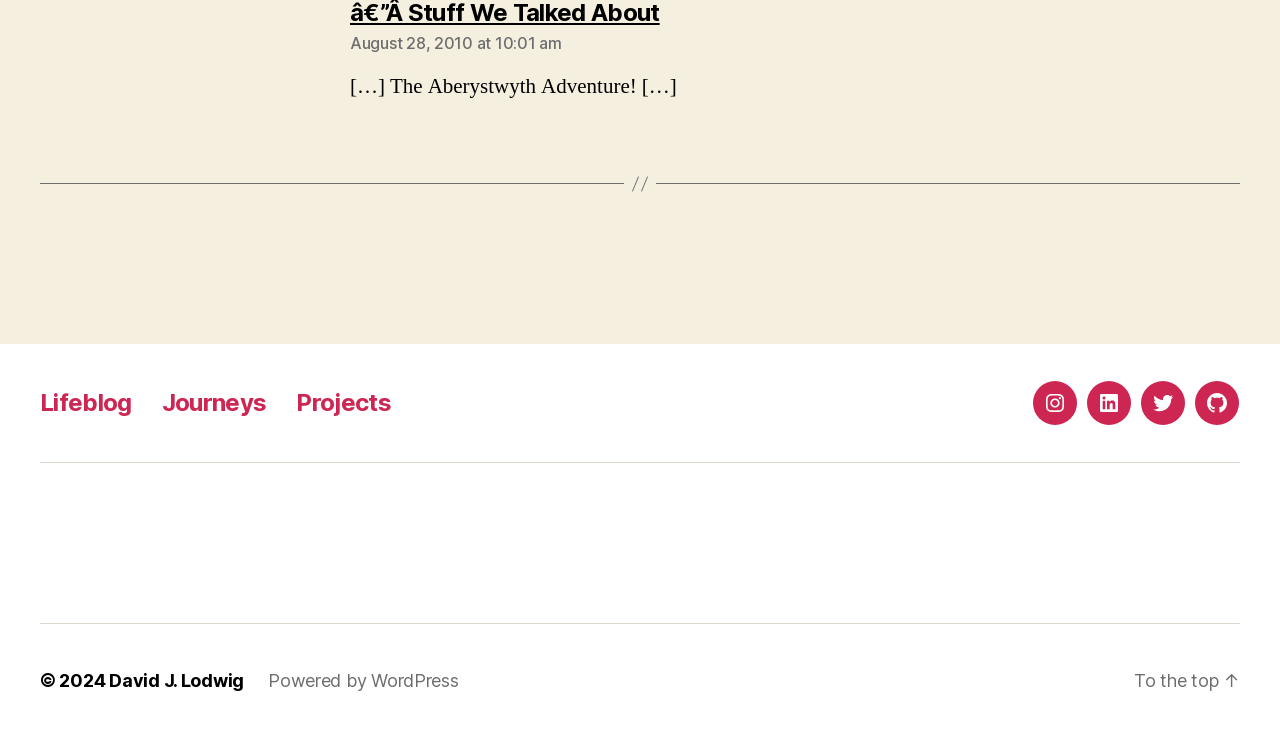Determine the bounding box for the UI element that matches this description: "Men's Season Ticket Brochure".

None